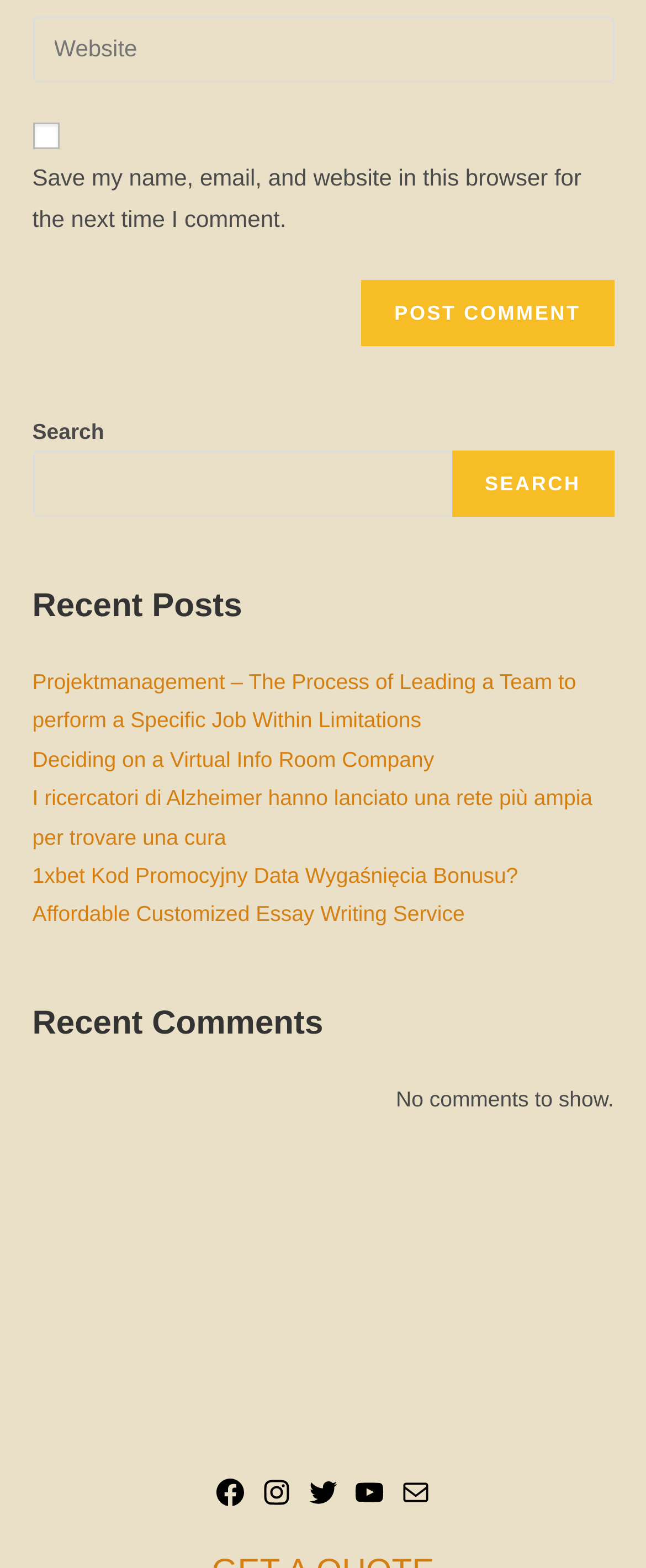Provide the bounding box coordinates of the HTML element this sentence describes: "parent_node: SEARCH name="s"". The bounding box coordinates consist of four float numbers between 0 and 1, i.e., [left, top, right, bottom].

[0.05, 0.287, 0.699, 0.33]